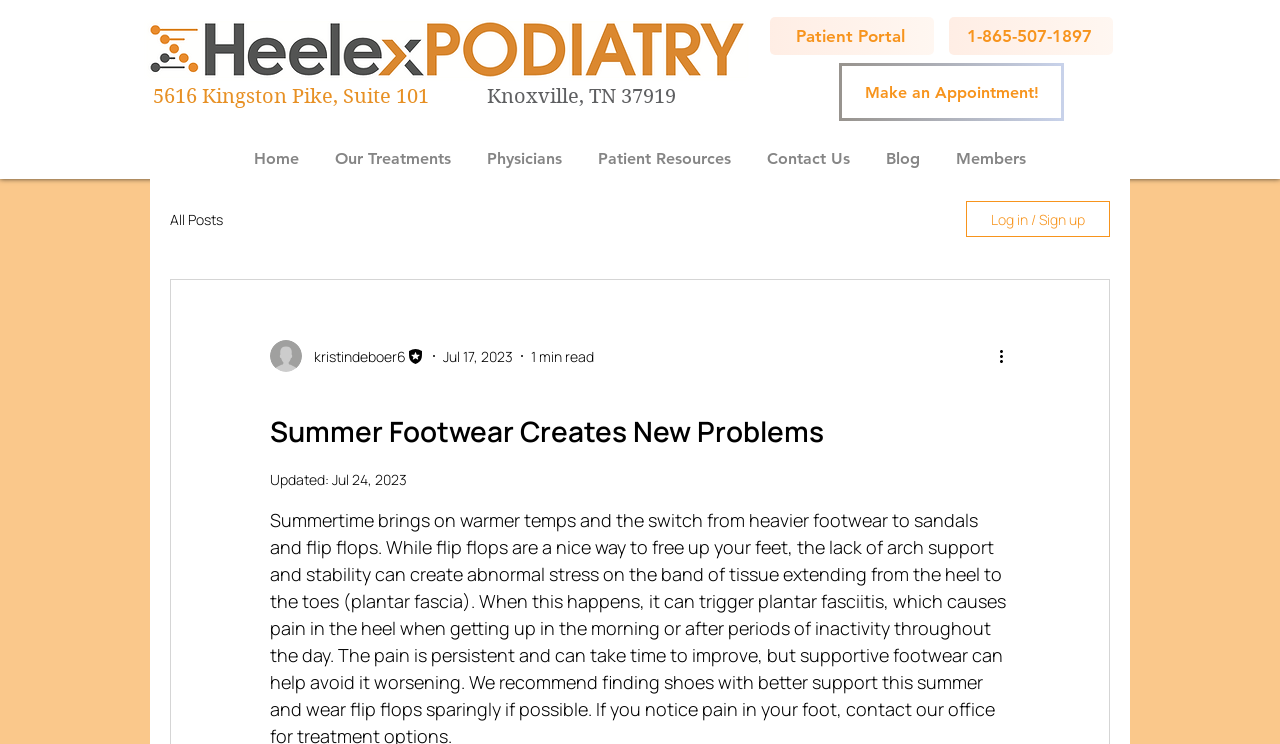Using the provided description: "Make an Appointment!", find the bounding box coordinates of the corresponding UI element. The output should be four float numbers between 0 and 1, in the format [left, top, right, bottom].

[0.655, 0.085, 0.831, 0.163]